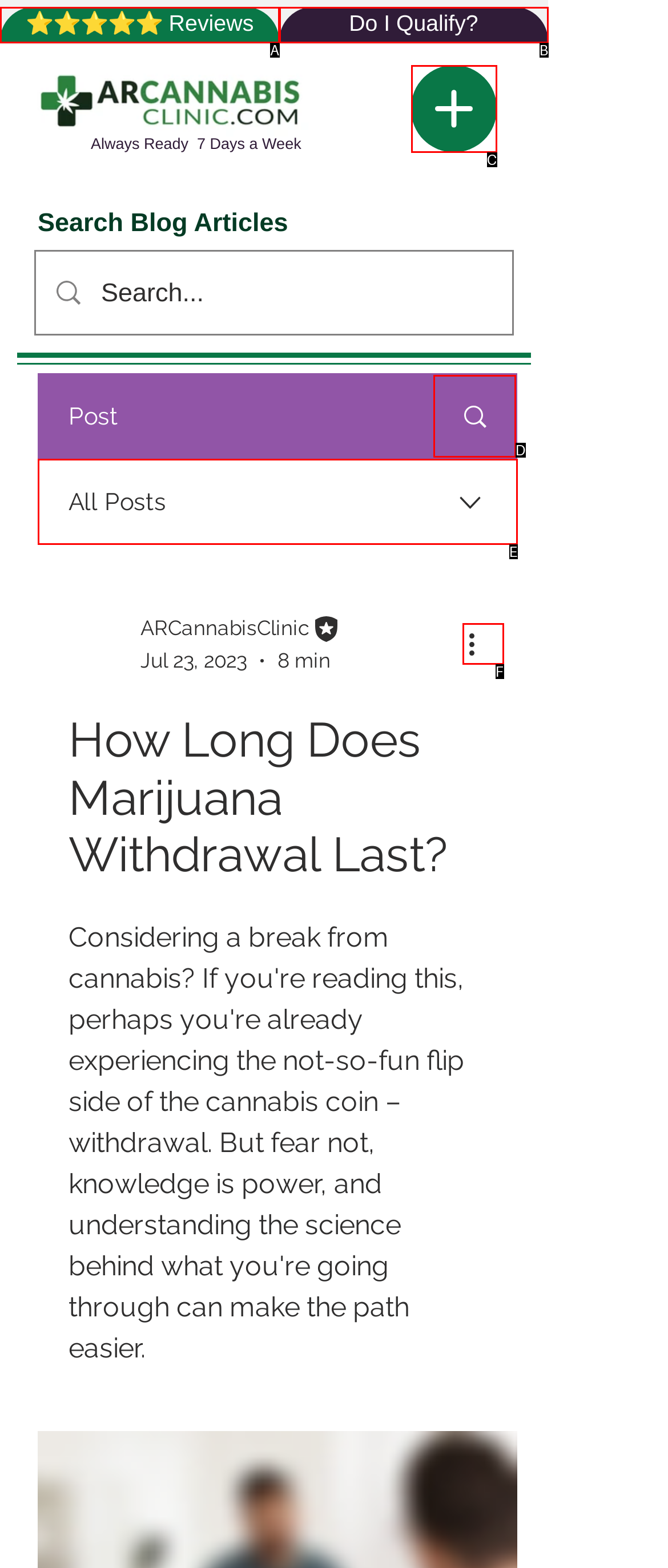Match the description: aria-label="More actions" to one of the options shown. Reply with the letter of the best match.

F